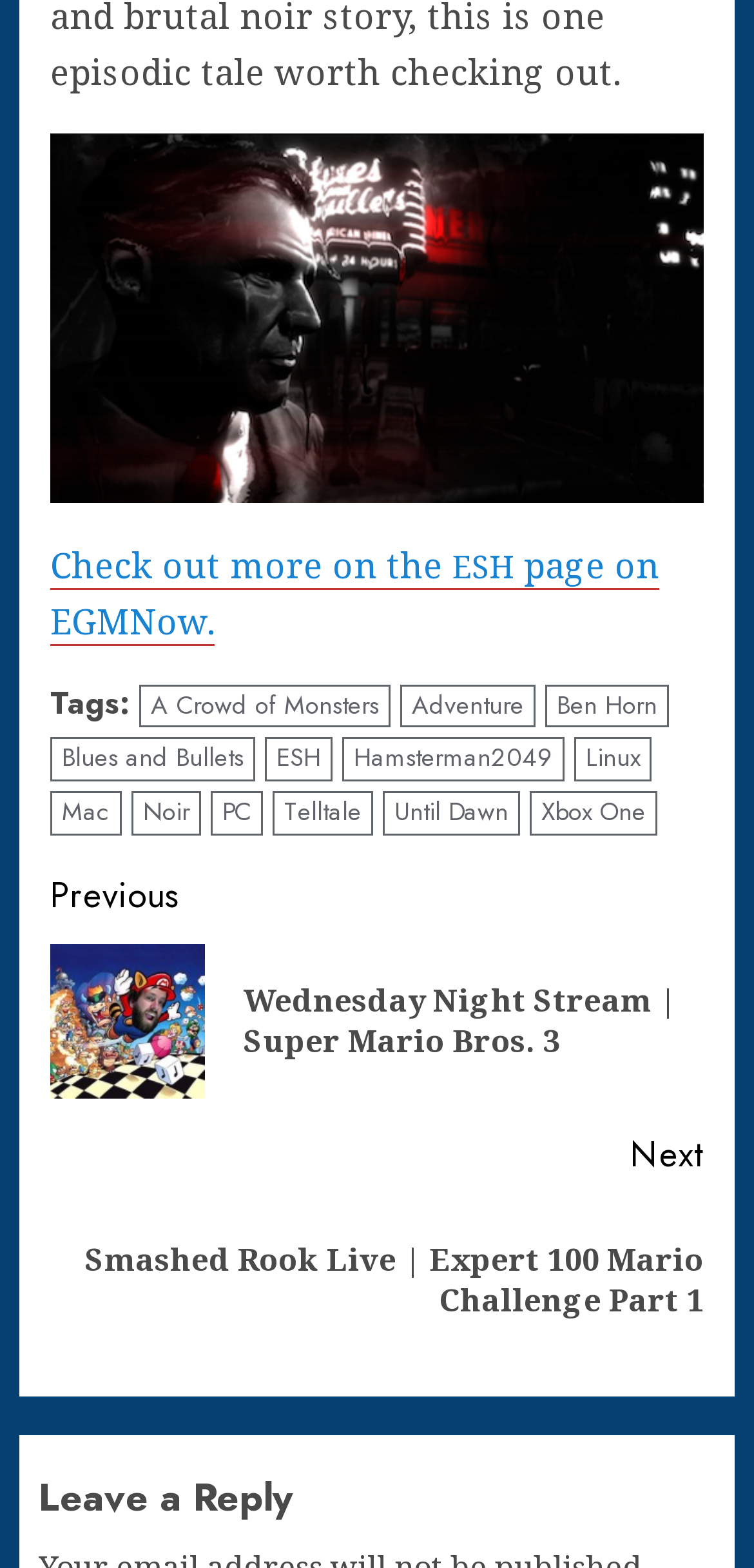What is the purpose of the 'Continue Reading' button?
Answer with a single word or short phrase according to what you see in the image.

To navigate to the next post